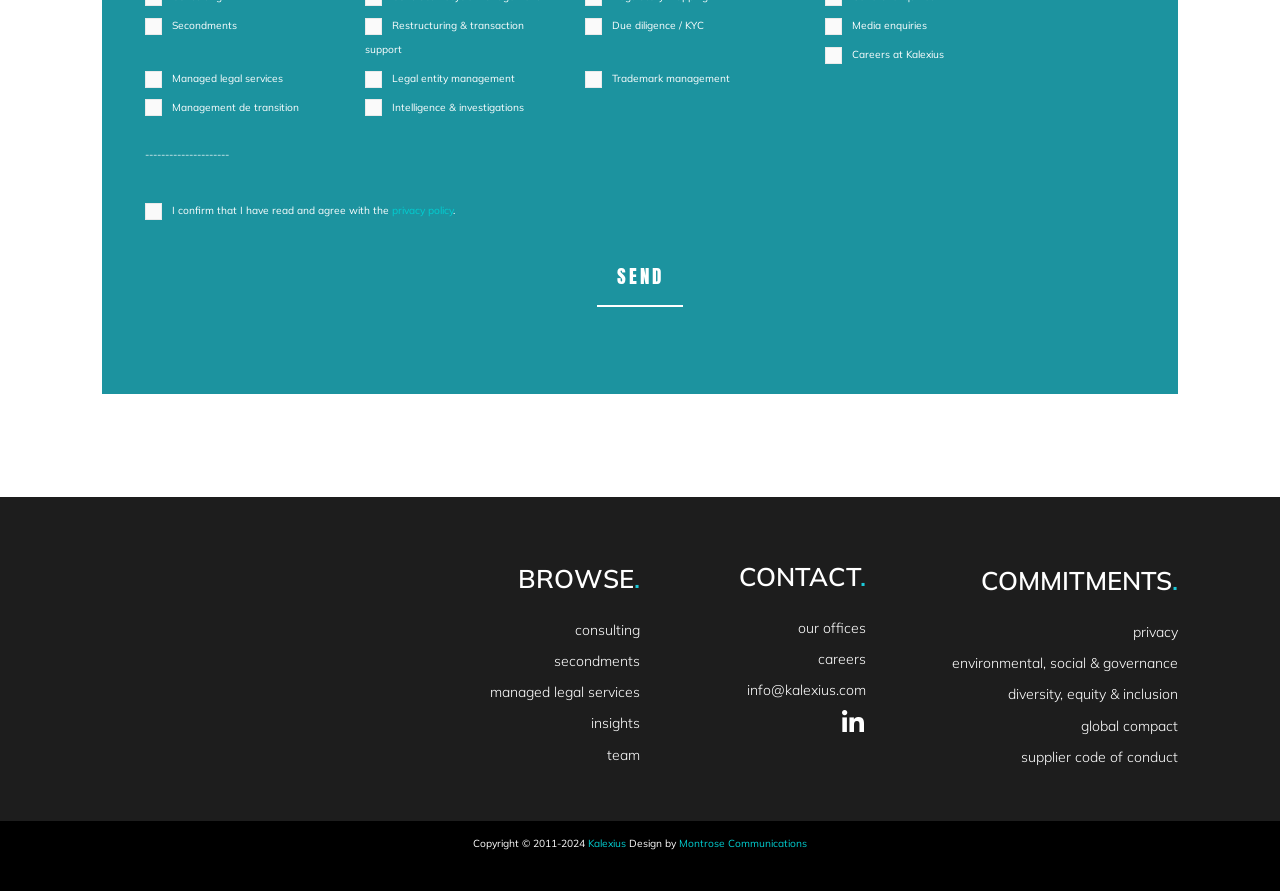Specify the bounding box coordinates of the area to click in order to follow the given instruction: "Read the privacy policy."

[0.307, 0.229, 0.354, 0.243]